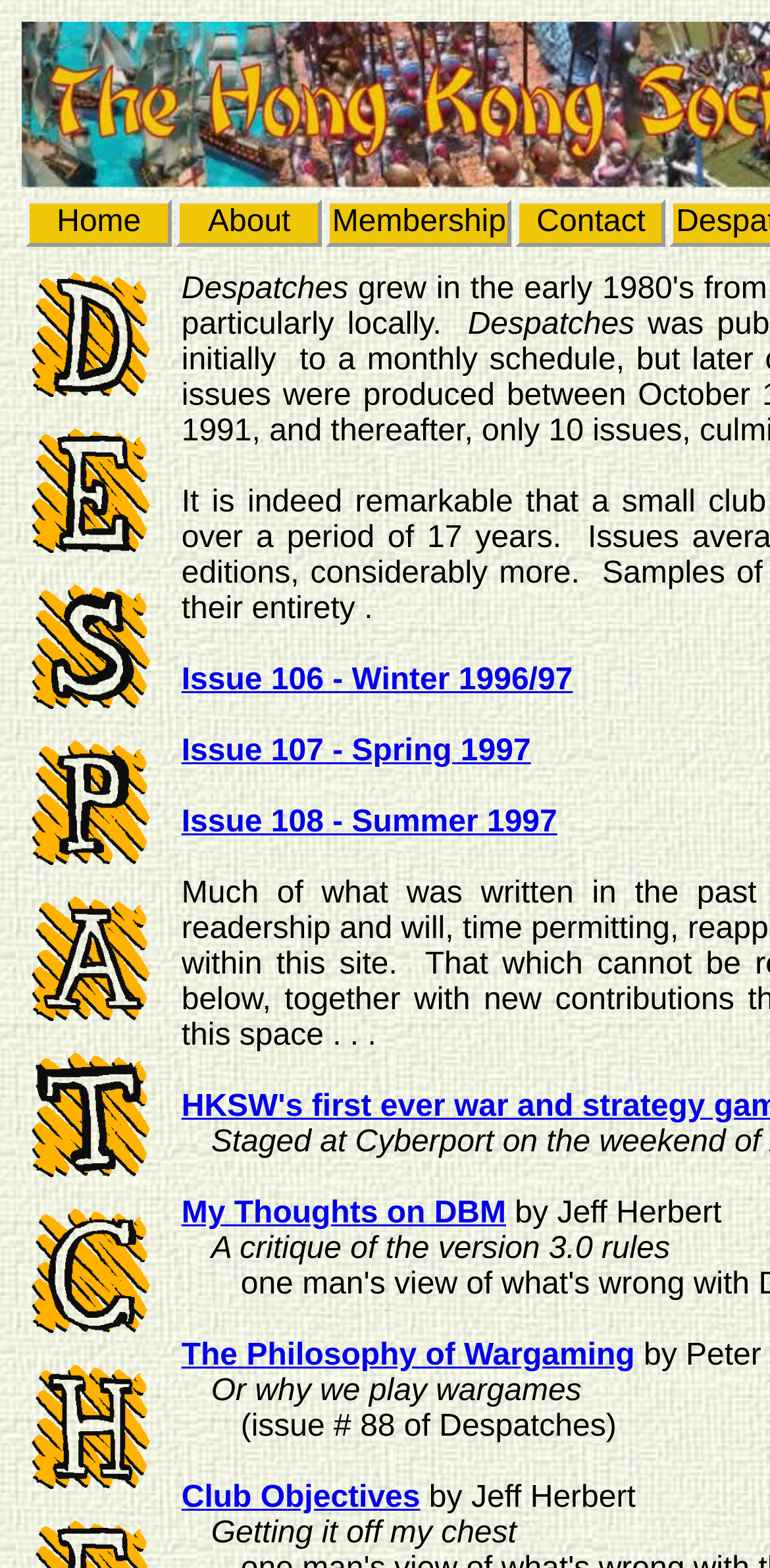Explain the contents of the webpage comprehensively.

This webpage is titled "New Page 1" and has a navigation menu at the top with four grid cells containing links to "Home", "About", "Membership", and "Contact". These links are positioned horizontally, with "Home" on the left and "Contact" on the right.

Below the navigation menu, there are nine images arranged vertically on the left side of the page, taking up about a quarter of the page's width.

On the right side of the page, there is a section with several links and static text elements. At the top of this section, there is a link to "I" and a link to "Issue 106 - Winter 1996/97". Below these links, there are several more links to other issues, such as "Issue 107 - Spring 1997" and "Issue 108 - Summer 1997". These links are arranged vertically, with some static text elements in between.

Further down the page, there are links to articles, including "My Thoughts on DBM" and "The Philosophy of Wargaming", along with static text elements that provide additional information about the articles, such as the author's name and a brief description. Finally, there is a link to "Club Objectives" at the bottom of the page, along with some static text elements that provide additional context.